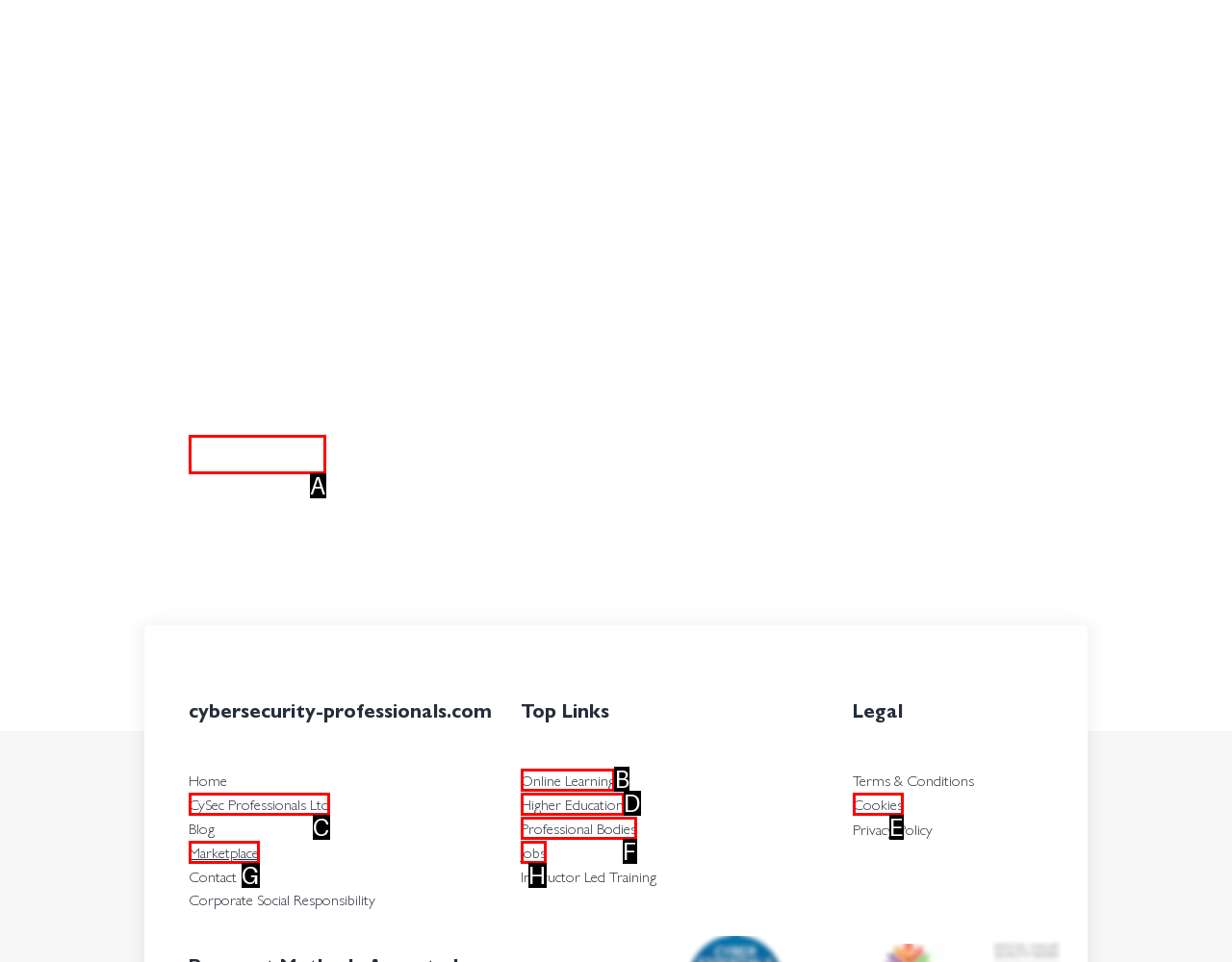Based on the choices marked in the screenshot, which letter represents the correct UI element to perform the task: Learn about online learning?

B